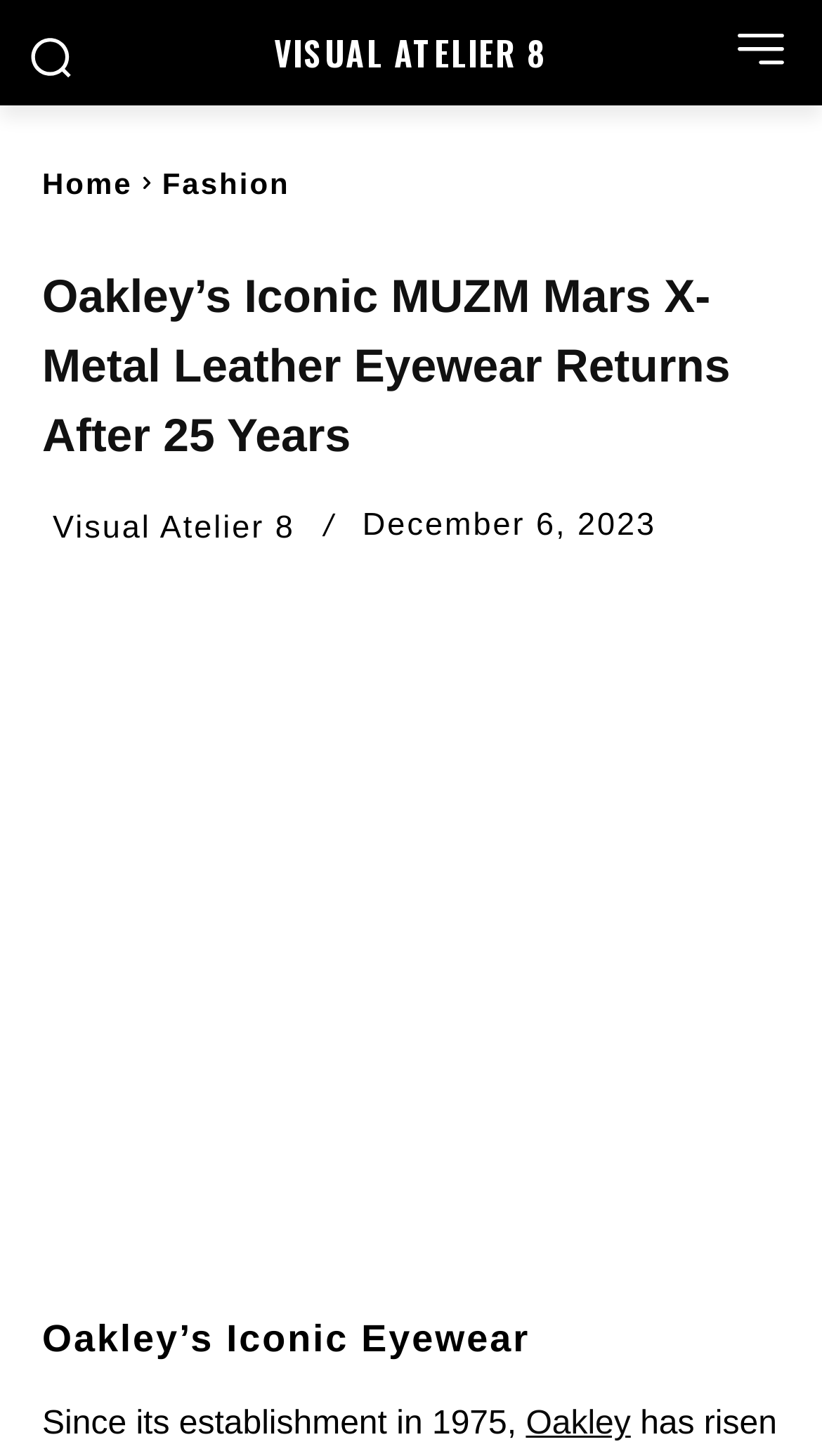Please determine the bounding box coordinates of the section I need to click to accomplish this instruction: "Read the 'Oakley’s Iconic Eyewear' heading".

[0.051, 0.902, 0.949, 0.939]